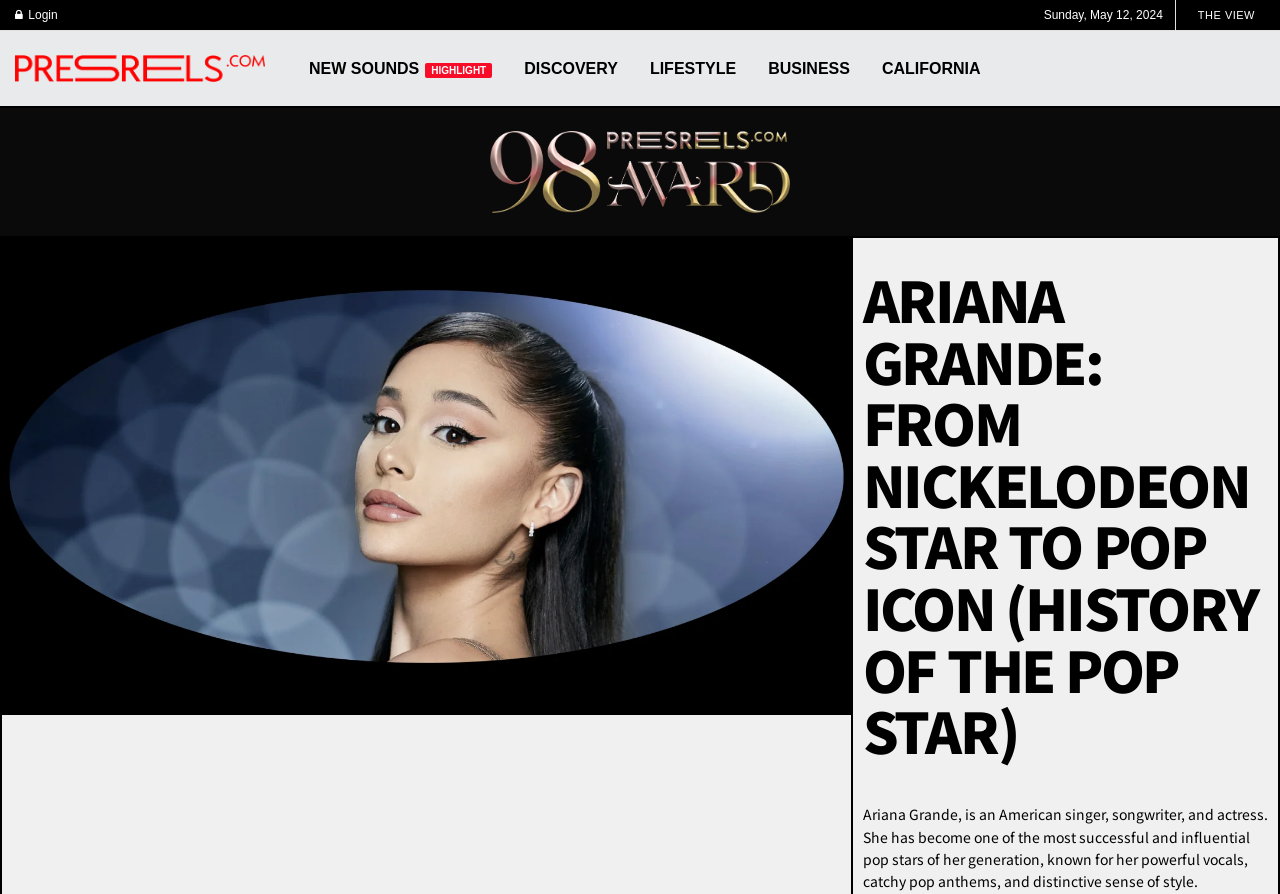Give a concise answer of one word or phrase to the question: 
What is the date displayed on the webpage?

Sunday, May 12, 2024